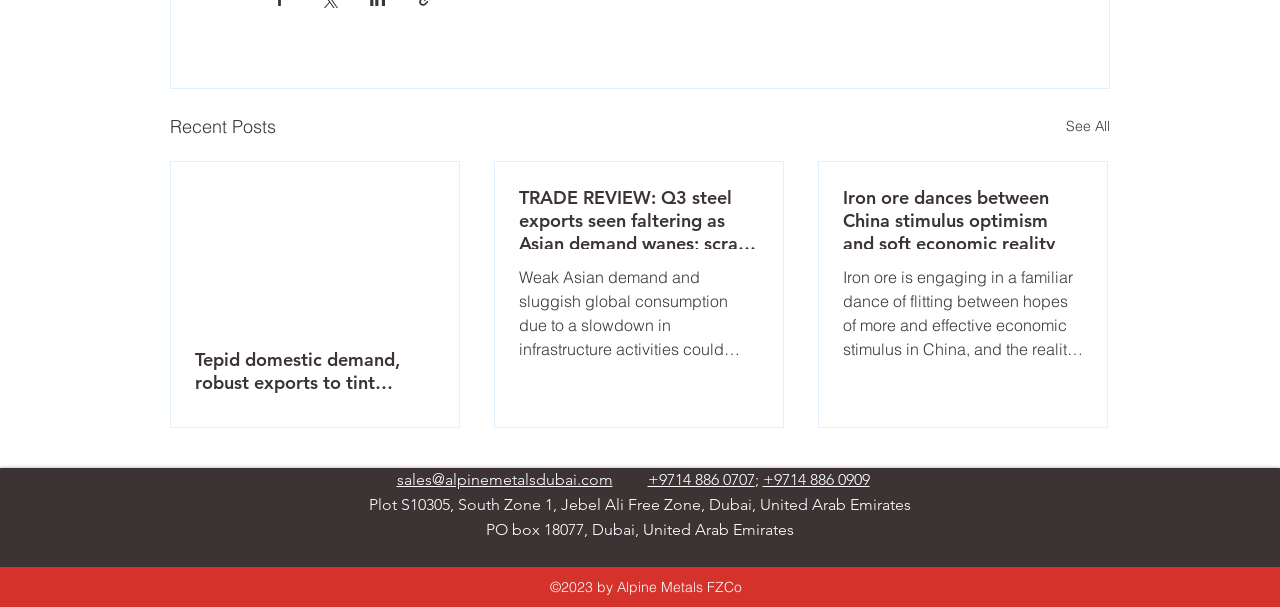How many social media links are there?
Give a one-word or short-phrase answer derived from the screenshot.

2